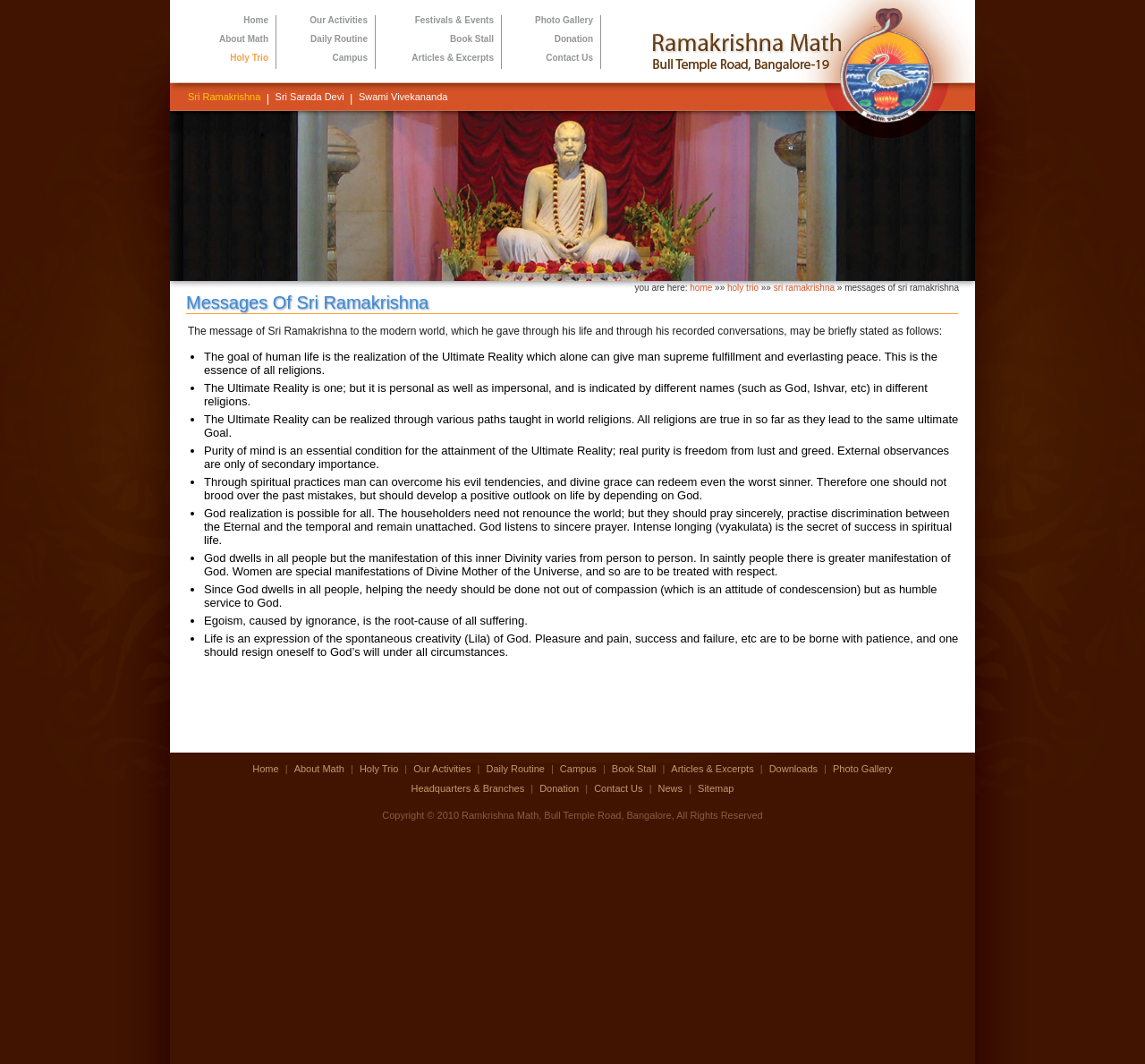Pinpoint the bounding box coordinates of the area that should be clicked to complete the following instruction: "view Messages Of Sri Ramakrishna". The coordinates must be given as four float numbers between 0 and 1, i.e., [left, top, right, bottom].

[0.162, 0.271, 0.838, 0.294]